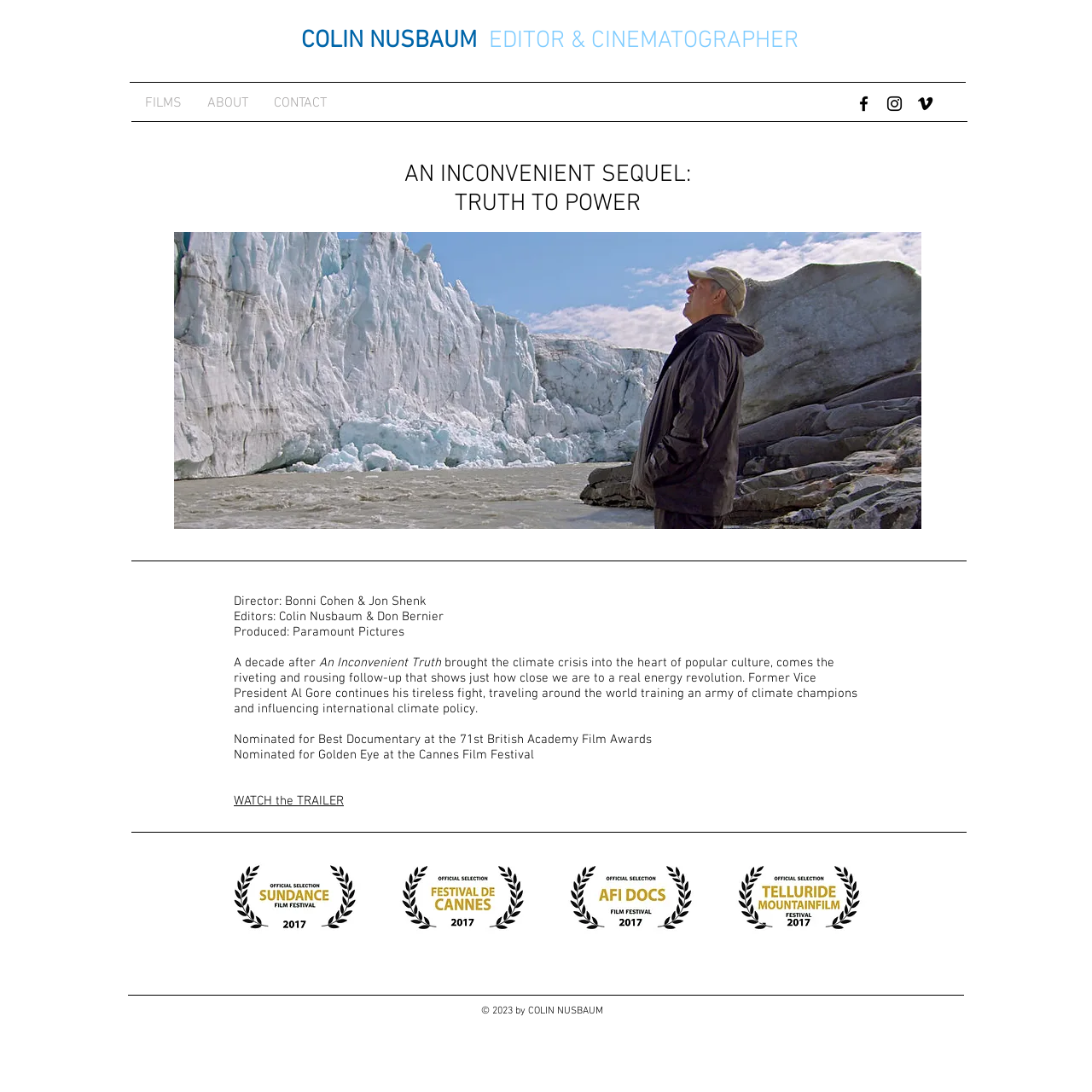Bounding box coordinates are specified in the format (top-left x, top-left y, bottom-right x, bottom-right y). All values are floating point numbers bounded between 0 and 1. Please provide the bounding box coordinate of the region this sentence describes: CONTACT

[0.239, 0.084, 0.311, 0.106]